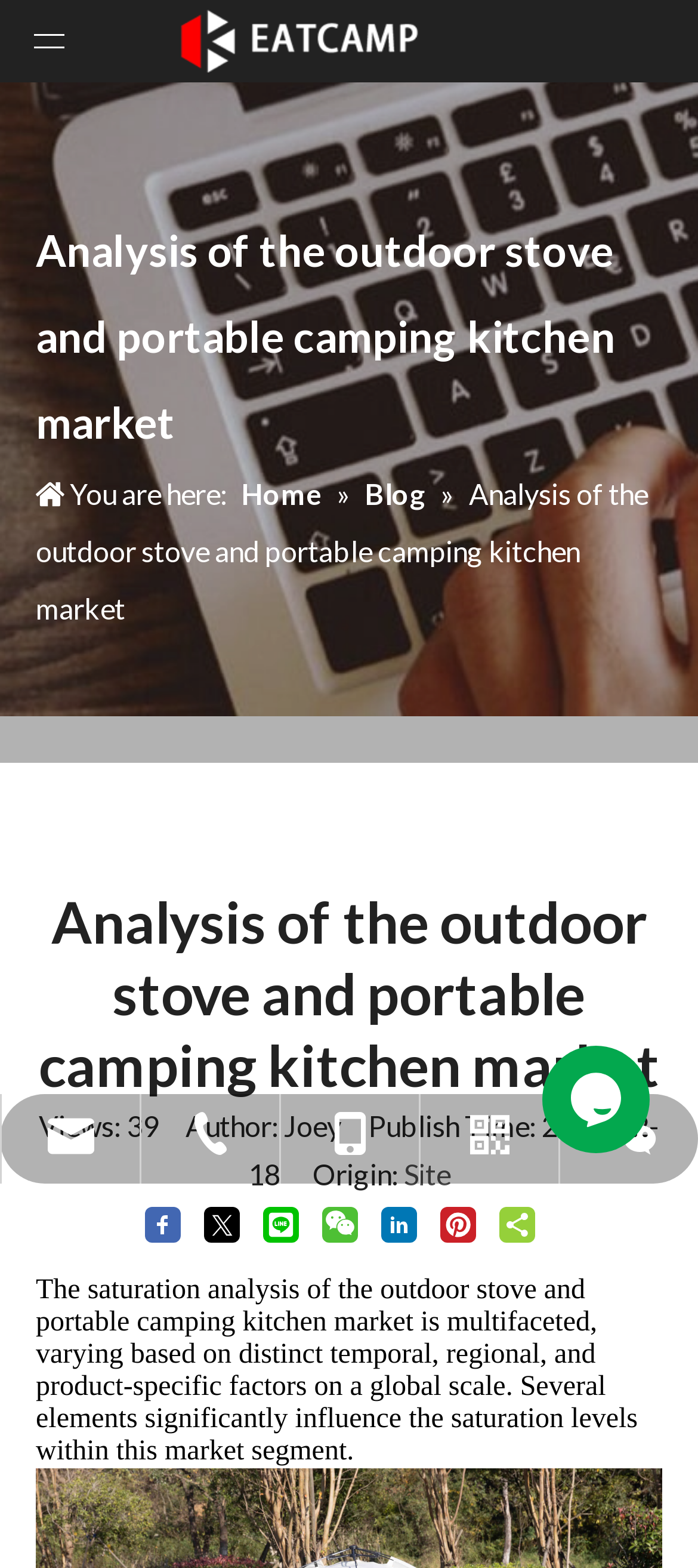What is the contact email address?
Please provide a single word or phrase as your answer based on the image.

sales@intecamp.com